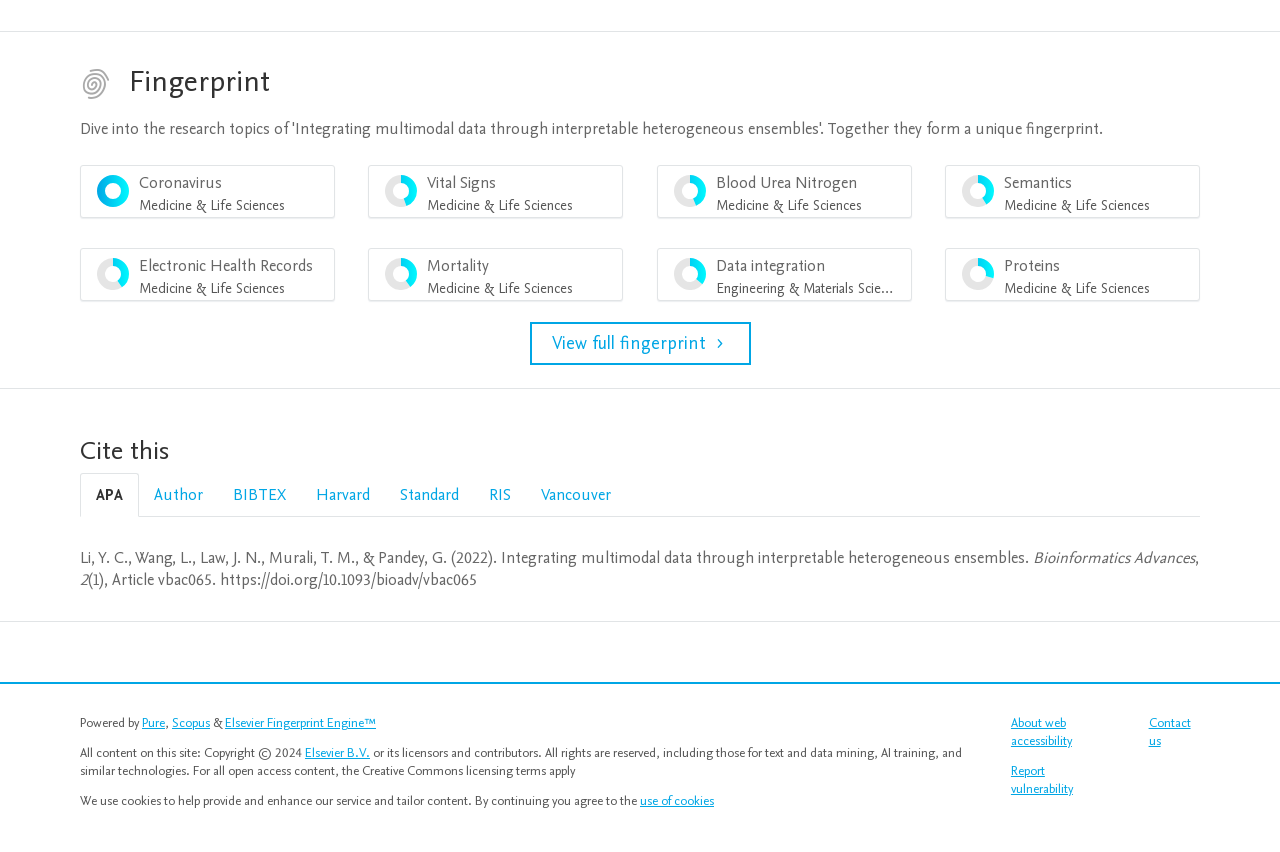Bounding box coordinates are specified in the format (top-left x, top-left y, bottom-right x, bottom-right y). All values are floating point numbers bounded between 0 and 1. Please provide the bounding box coordinate of the region this sentence describes: name="input_4" placeholder="Phone"

None